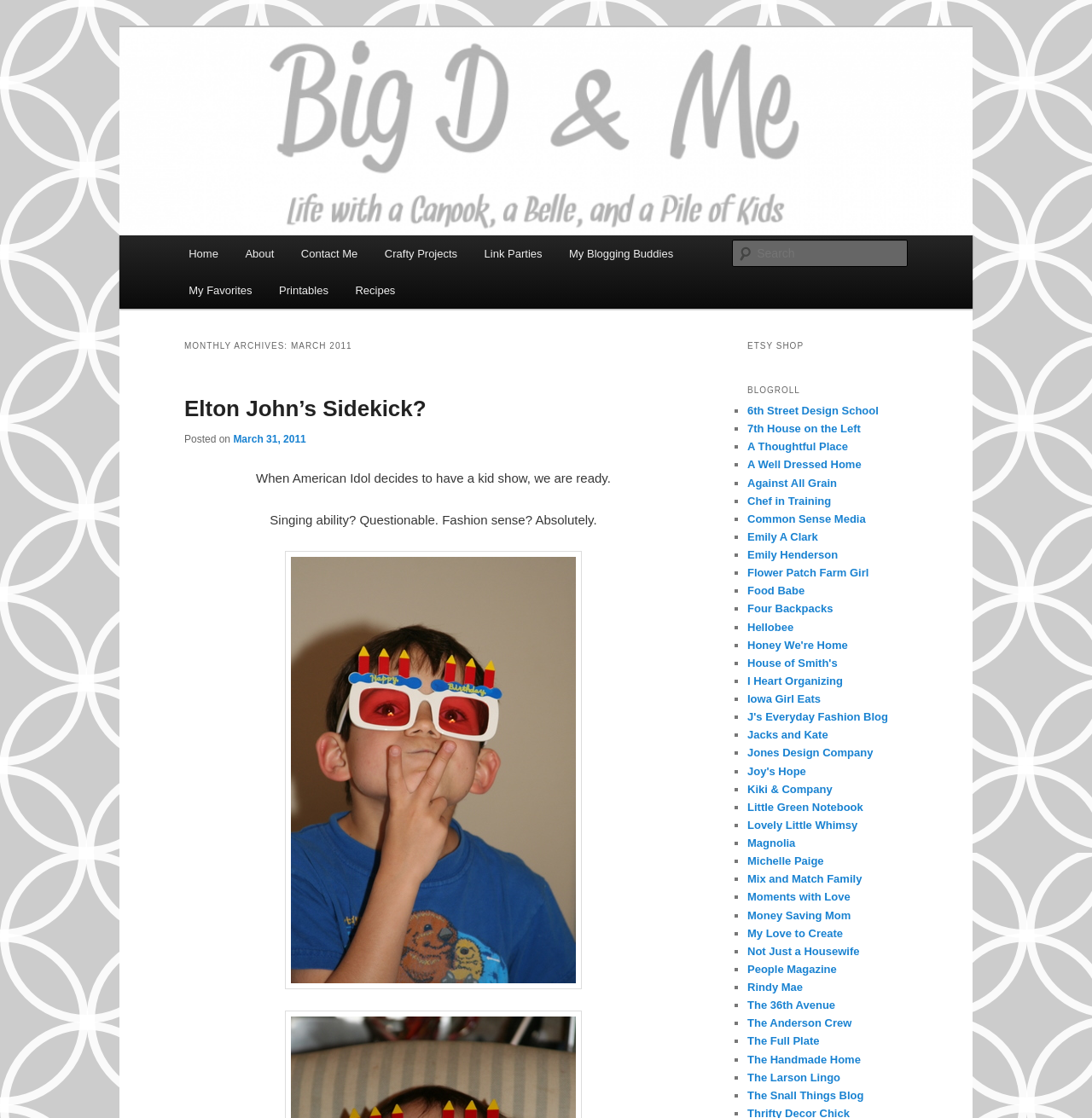Respond with a single word or phrase for the following question: 
What is the main menu of the blog?

Home, About, Contact Me, etc.